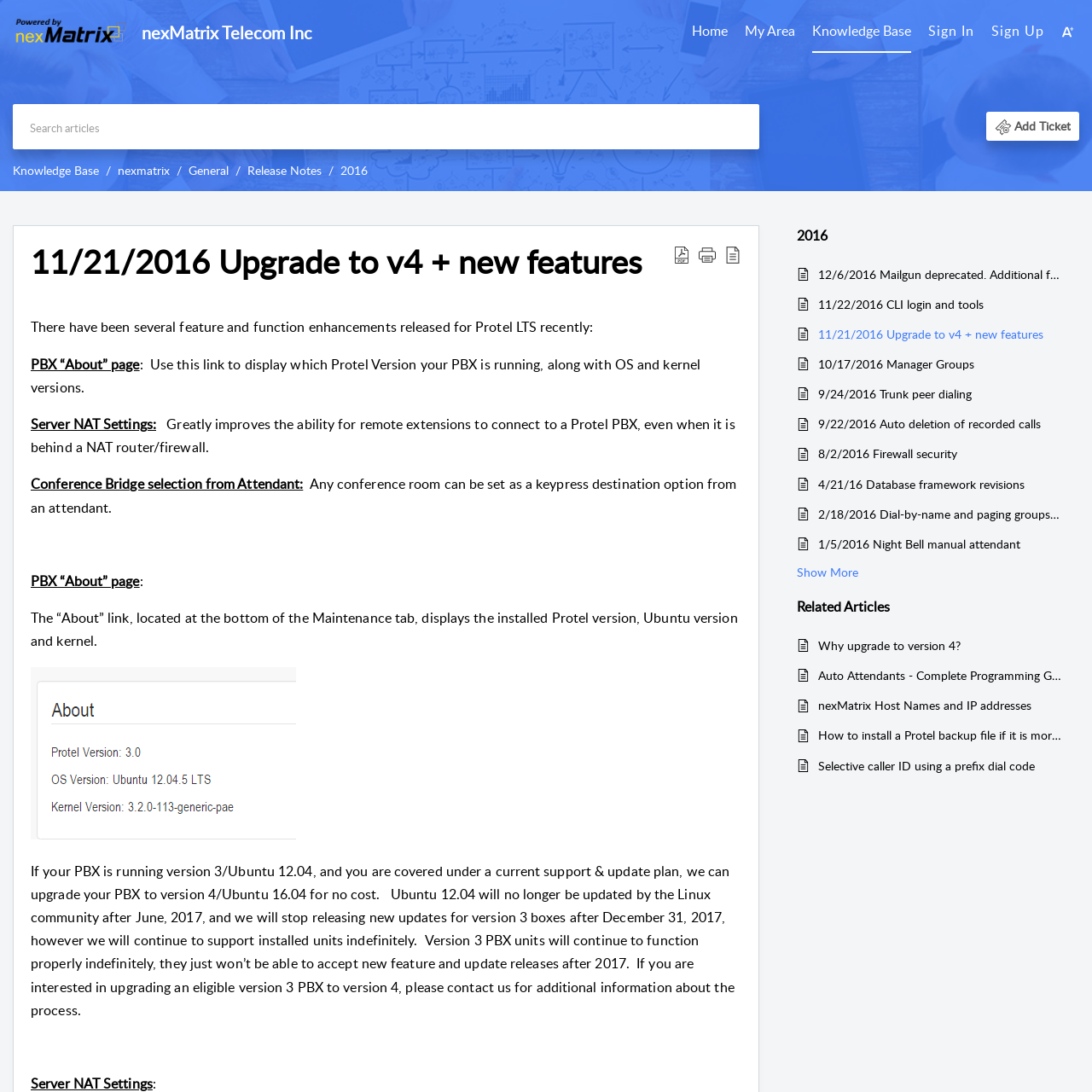Determine the bounding box coordinates of the element that should be clicked to execute the following command: "Show More".

[0.73, 0.516, 0.786, 0.533]